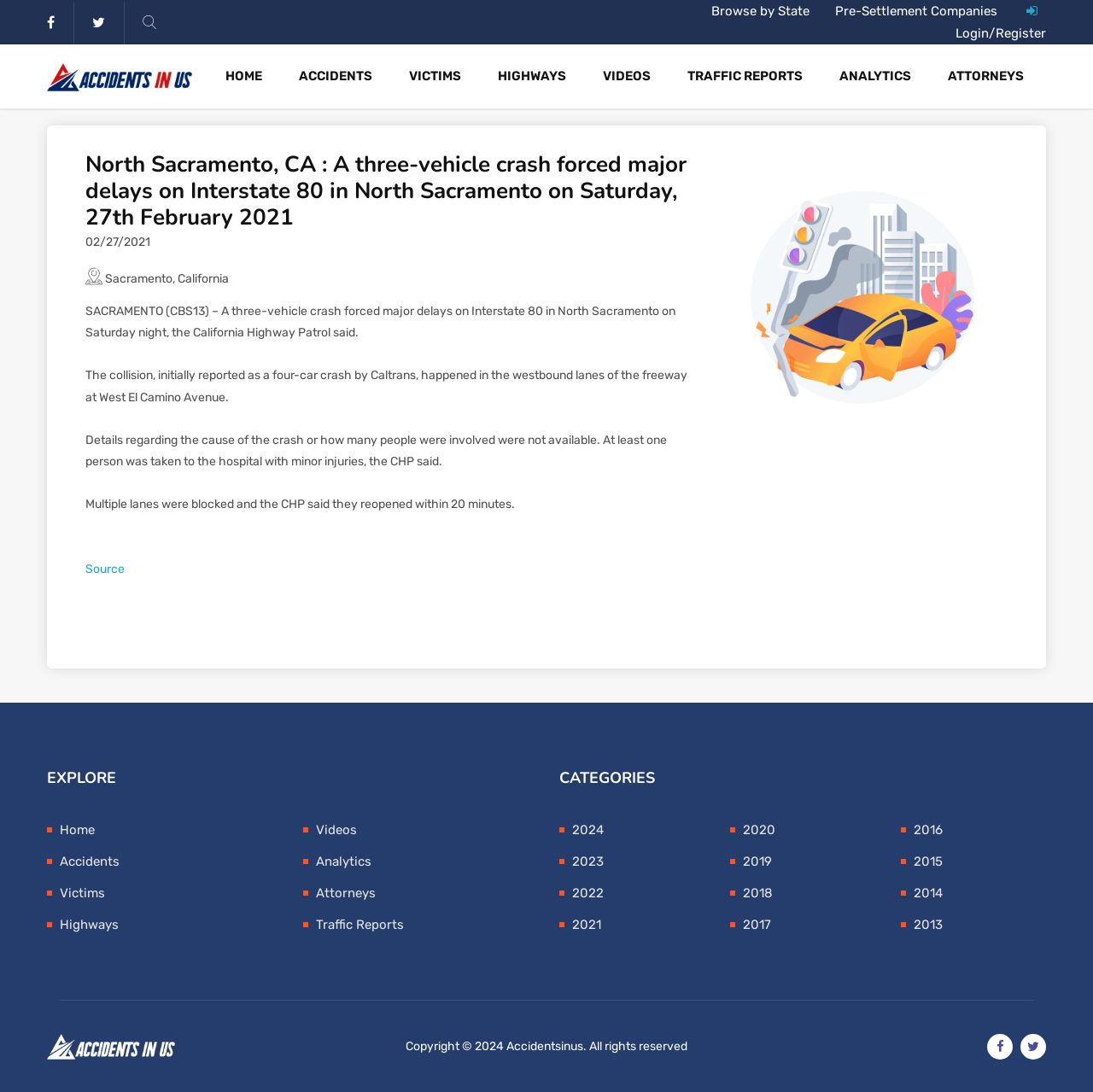Could you provide the bounding box coordinates for the portion of the screen to click to complete this instruction: "Go to Home page"?

[0.206, 0.041, 0.254, 0.099]